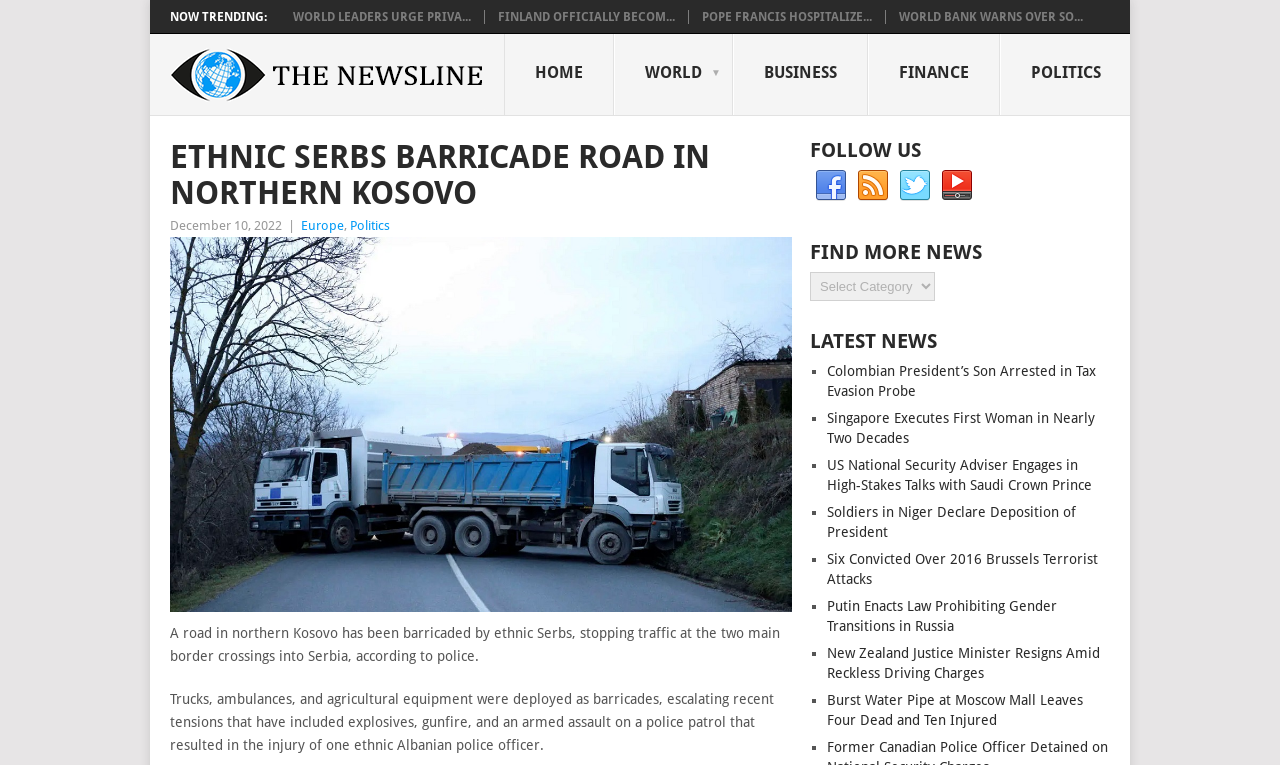What is the date of the news article?
Please give a detailed and elaborate answer to the question.

I found the date of the news article by looking at the static text above the article, which reads 'December 10, 2022'. This suggests that the article was published on this date.